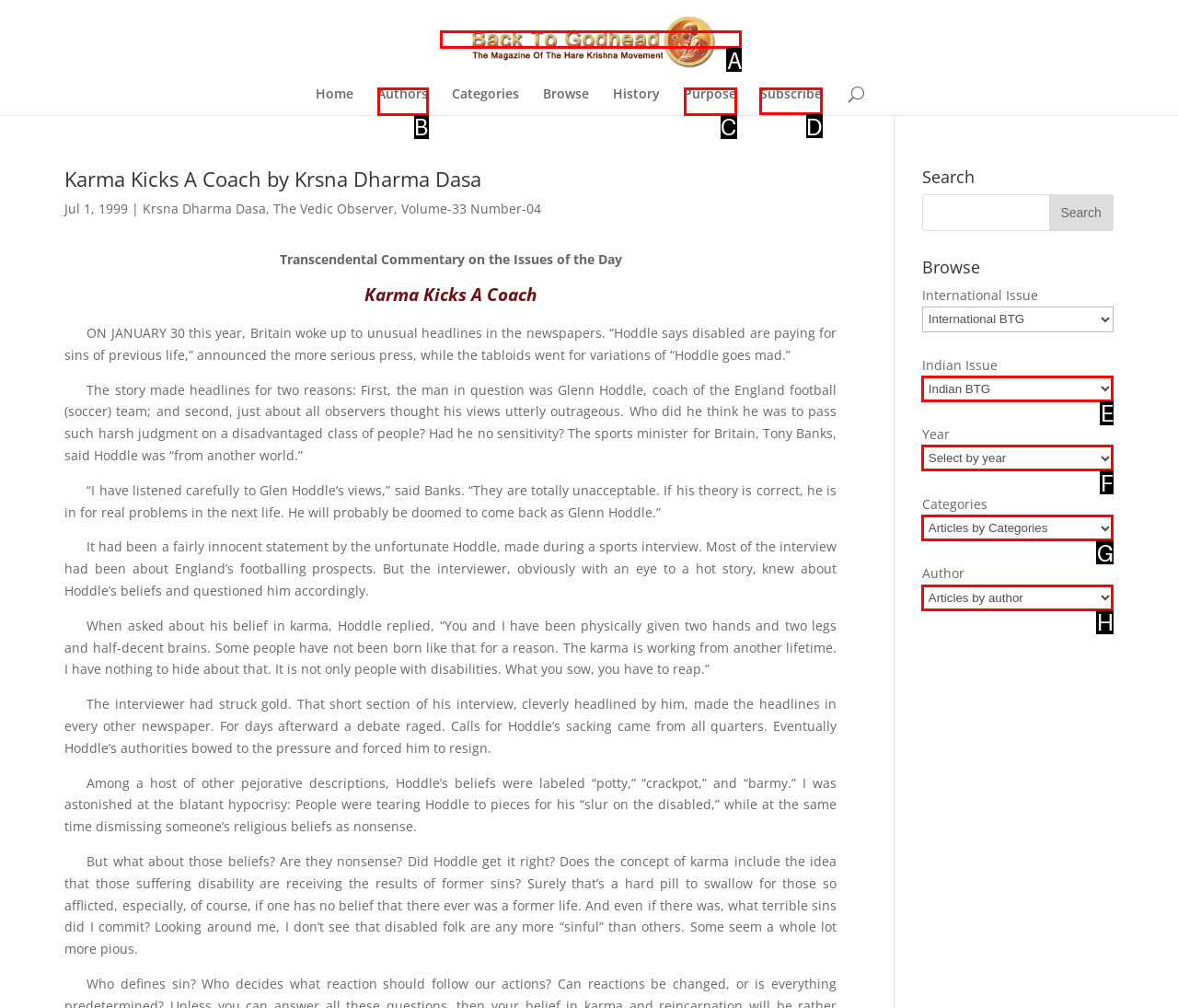Point out the HTML element I should click to achieve the following task: Subscribe to the newsletter Provide the letter of the selected option from the choices.

D